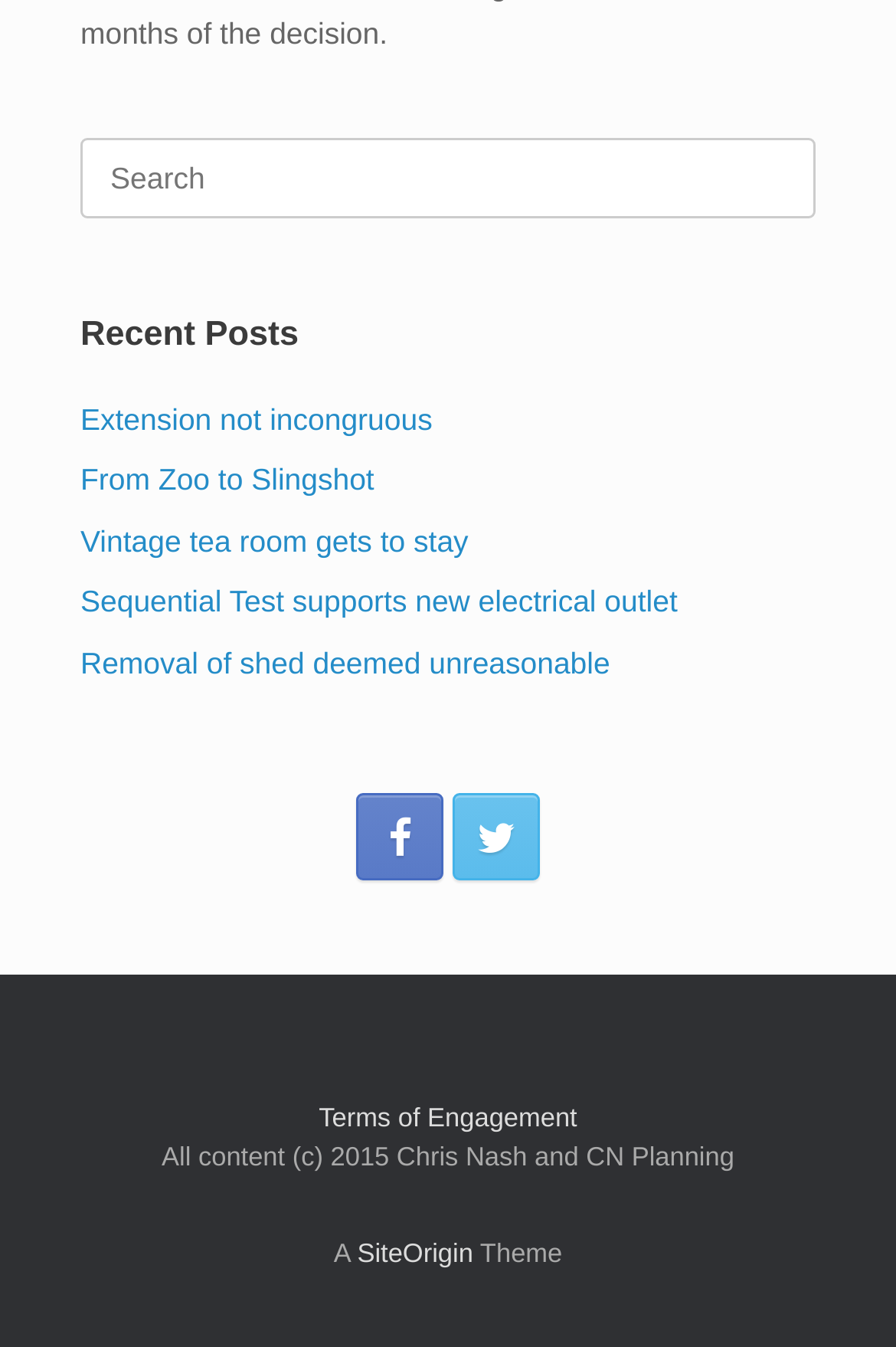Using the description: "From Zoo to Slingshot", identify the bounding box of the corresponding UI element in the screenshot.

[0.09, 0.344, 0.418, 0.369]